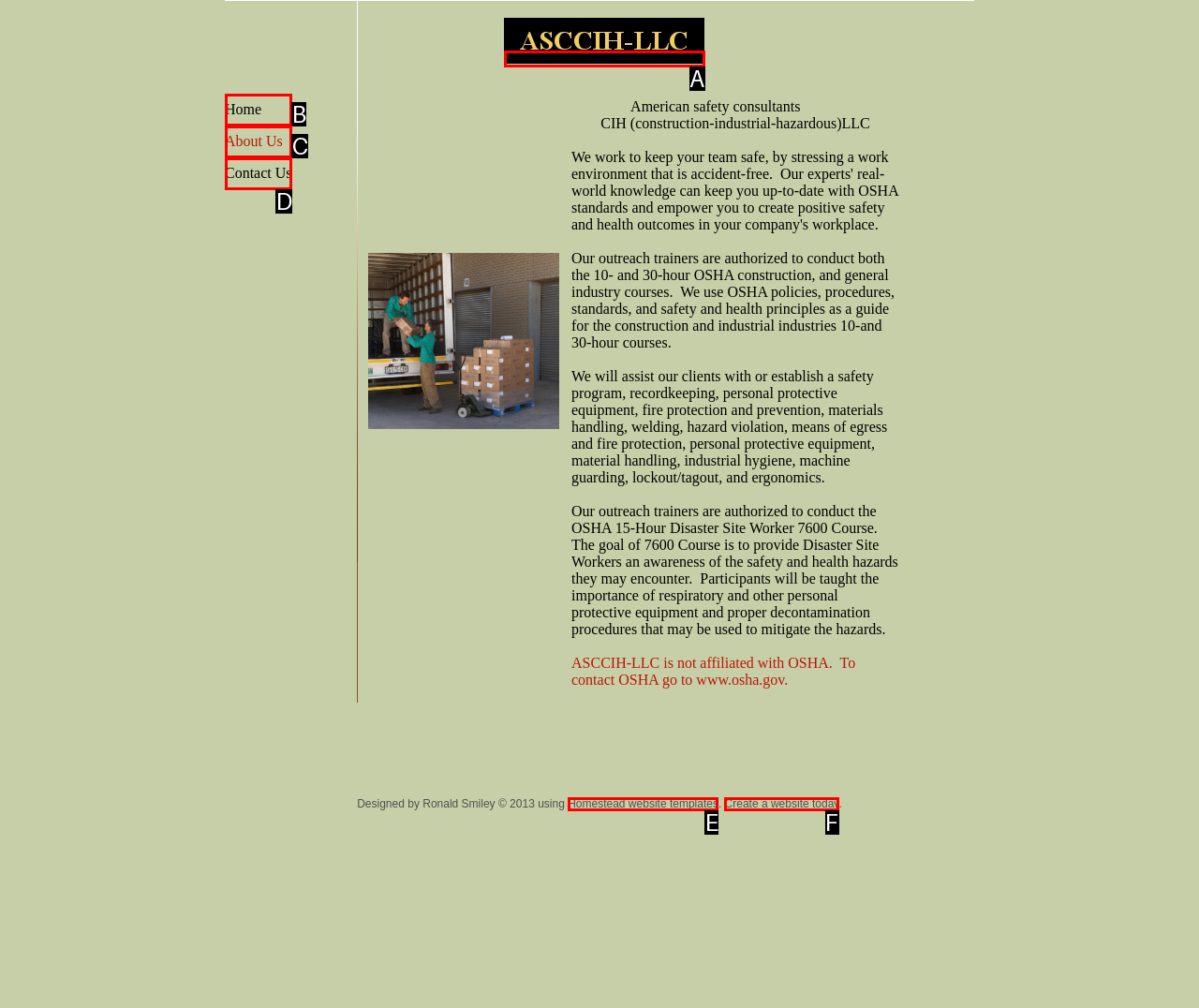Identify which HTML element aligns with the description: Create a website today
Answer using the letter of the correct choice from the options available.

F